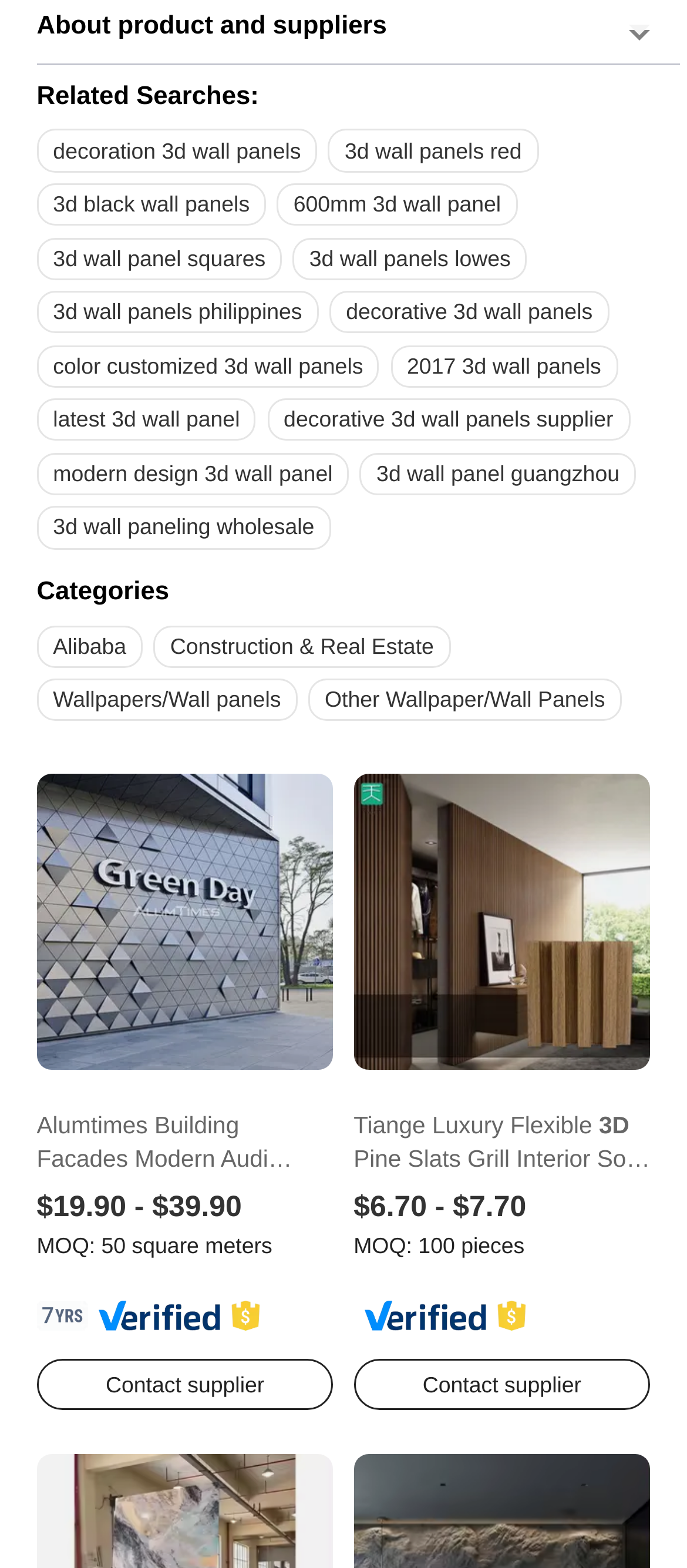Bounding box coordinates are given in the format (top-left x, top-left y, bottom-right x, bottom-right y). All values should be floating point numbers between 0 and 1. Provide the bounding box coordinate for the UI element described as: Alibaba

[0.053, 0.399, 0.208, 0.426]